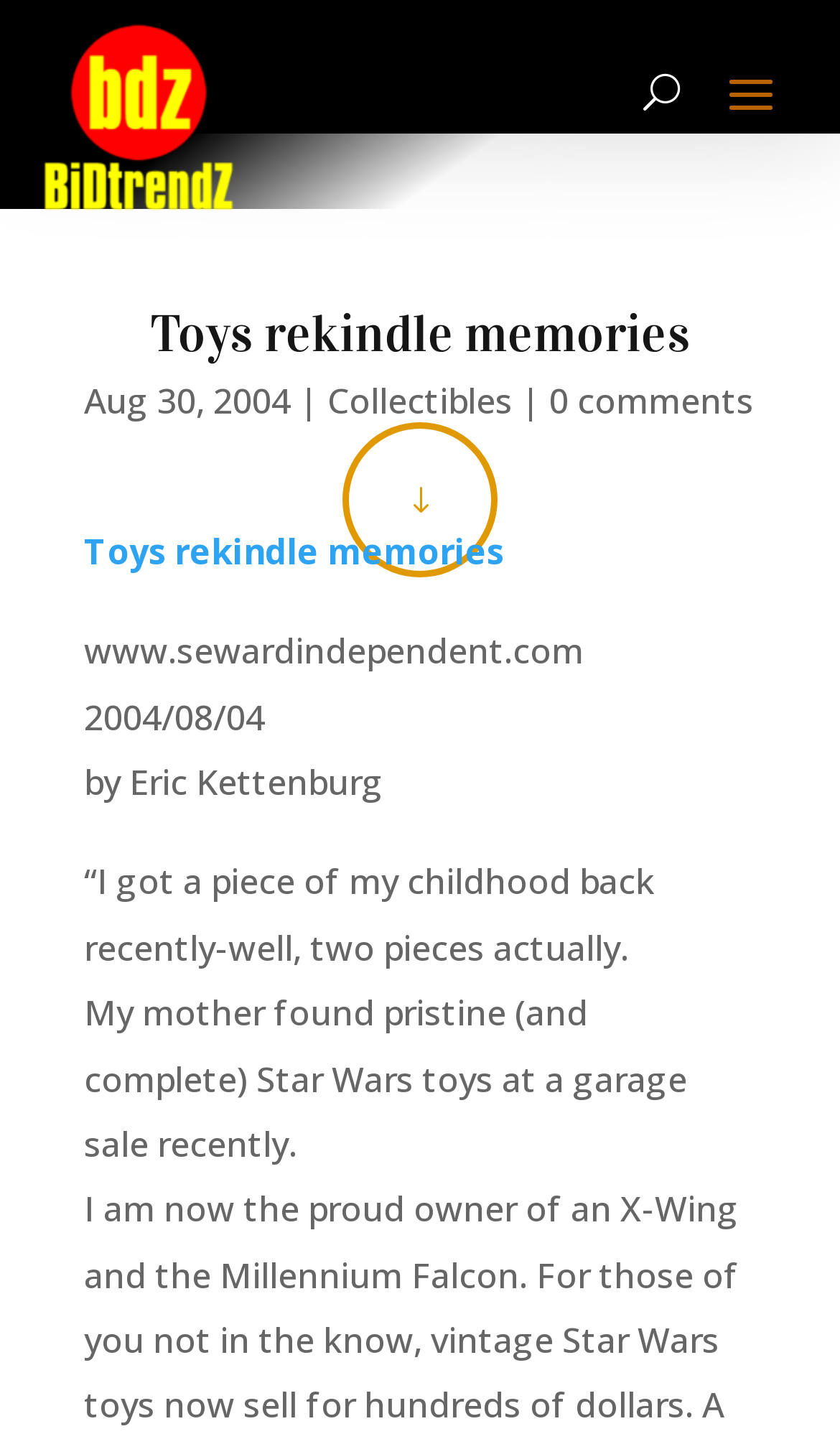Using the provided element description, identify the bounding box coordinates as (top-left x, top-left y, bottom-right x, bottom-right y). Ensure all values are between 0 and 1. Description: Toys rekindle memories

[0.1, 0.366, 0.6, 0.399]